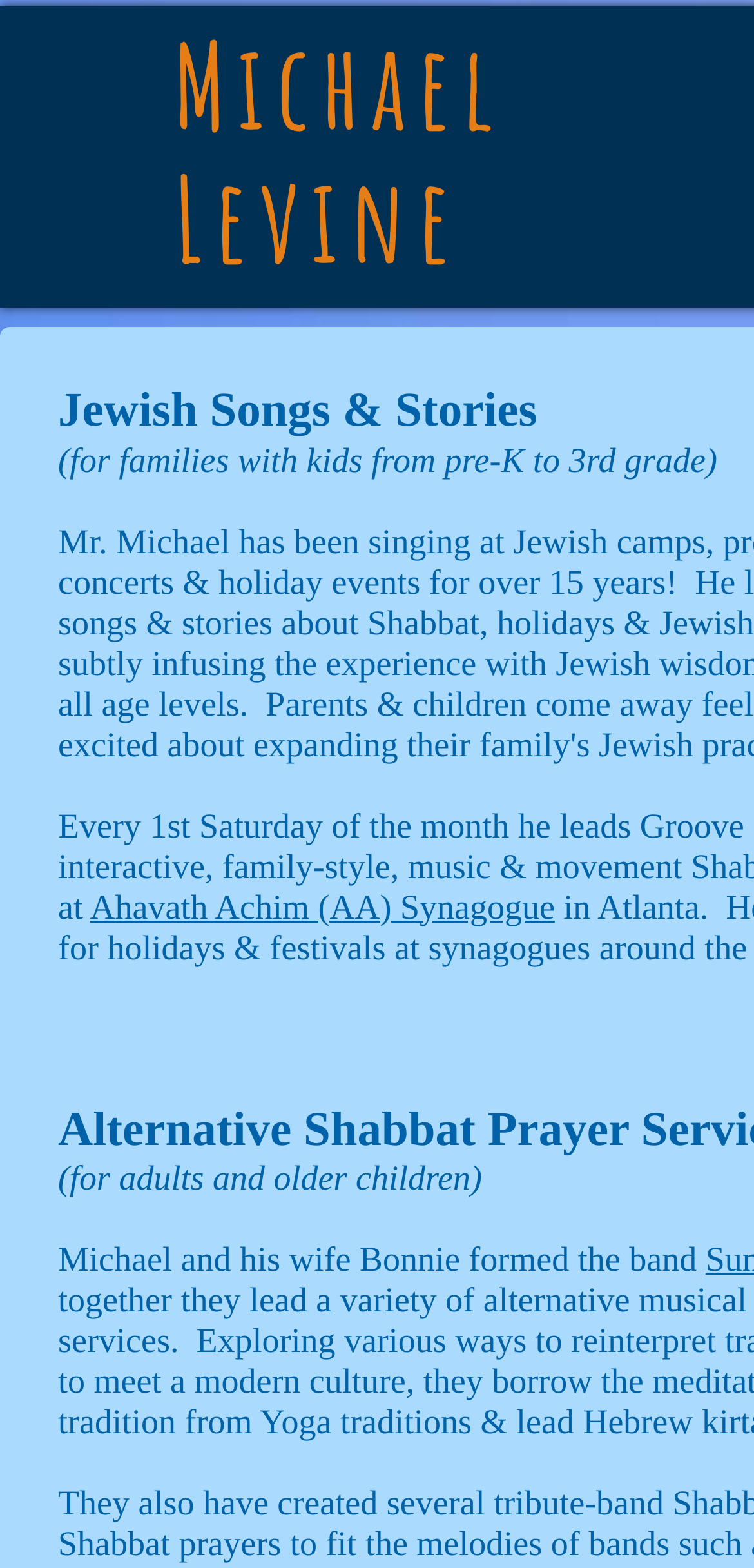Respond with a single word or phrase to the following question: What is the name of the synagogue mentioned?

Ahavath Achim (AA) Synagogue